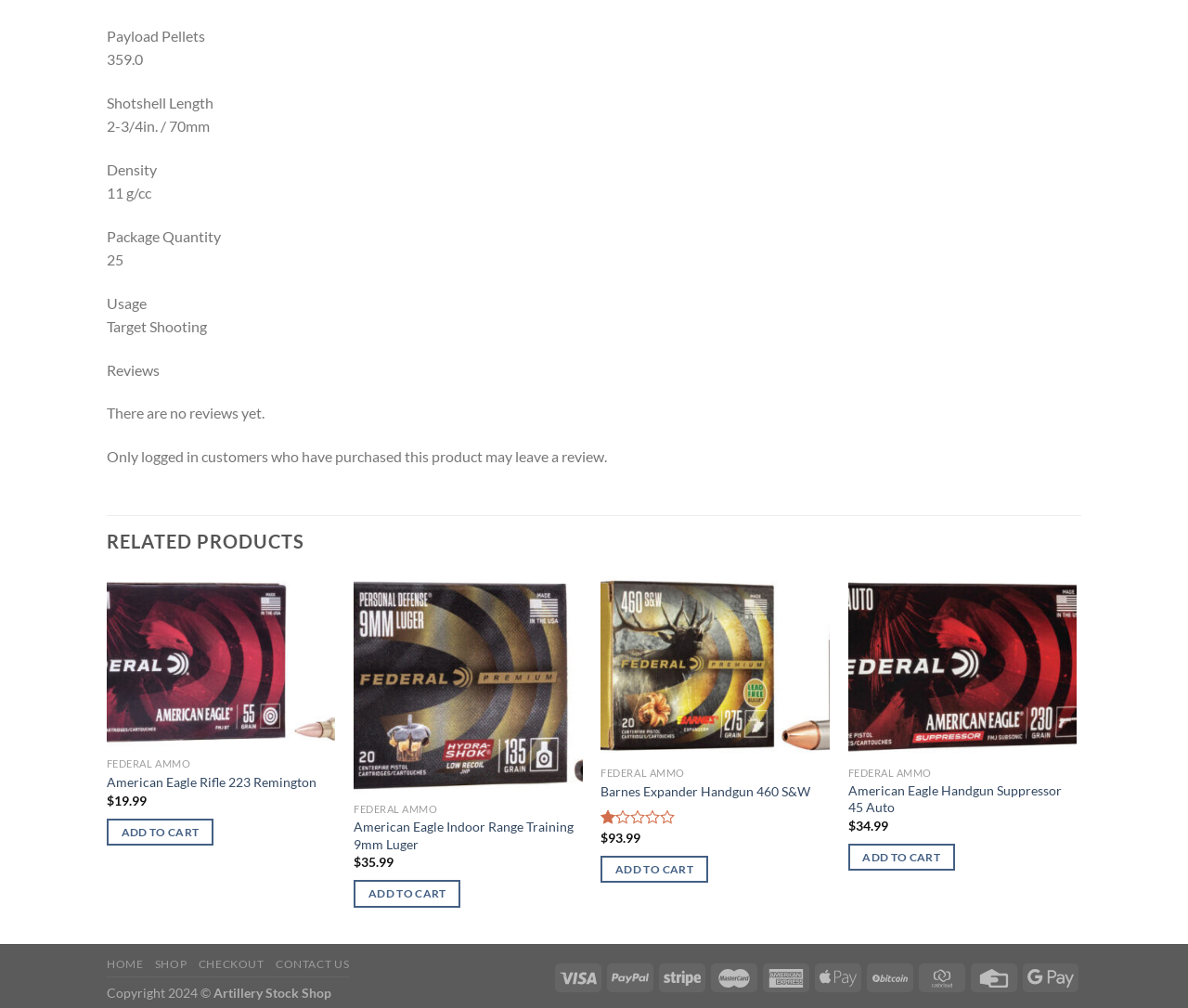Identify the bounding box coordinates of the element to click to follow this instruction: 'Add American Eagle Indoor Range Training 9mm Luger to cart'. Ensure the coordinates are four float values between 0 and 1, provided as [left, top, right, bottom].

[0.298, 0.873, 0.388, 0.9]